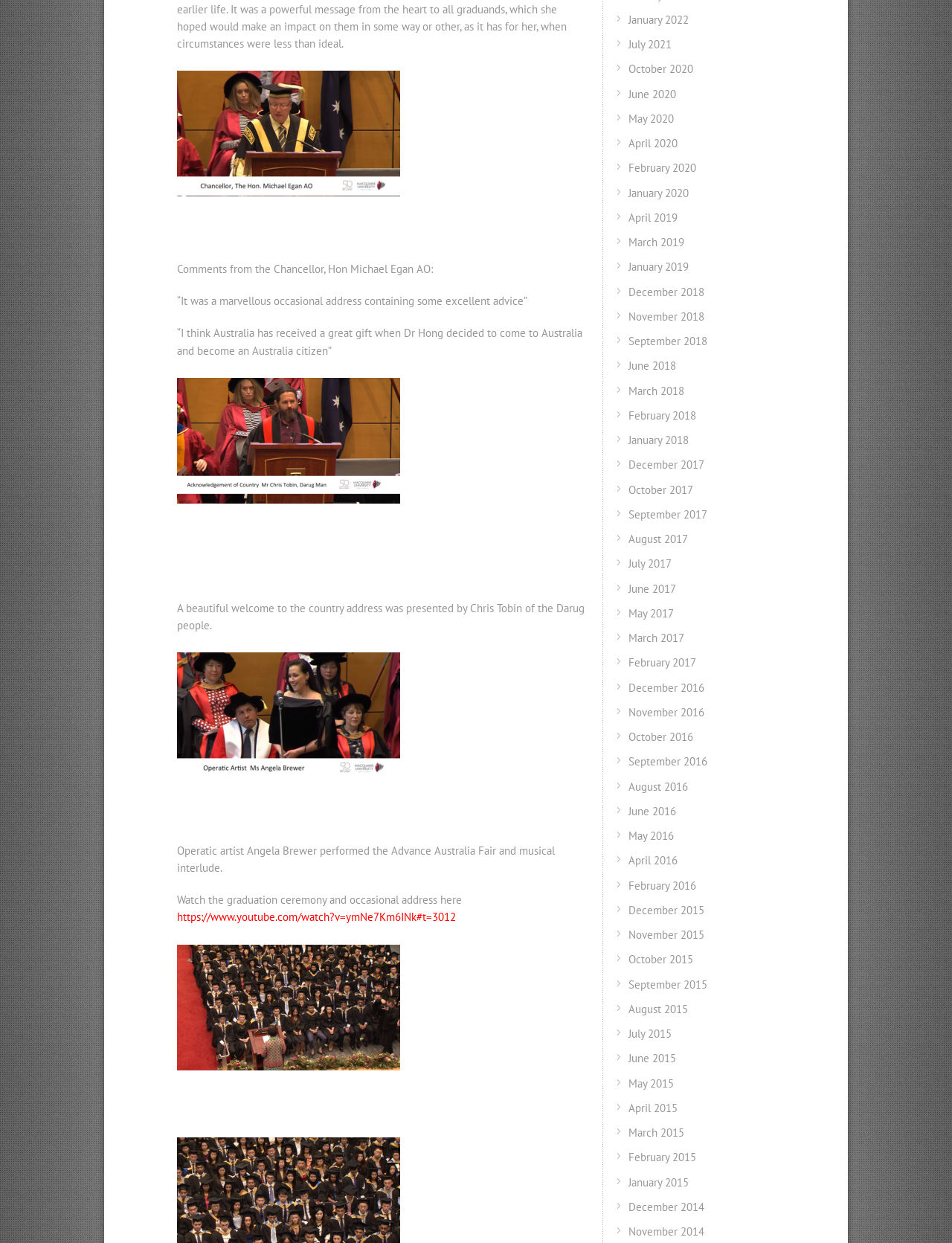Provide a brief response using a word or short phrase to this question:
How many images are on this webpage?

4